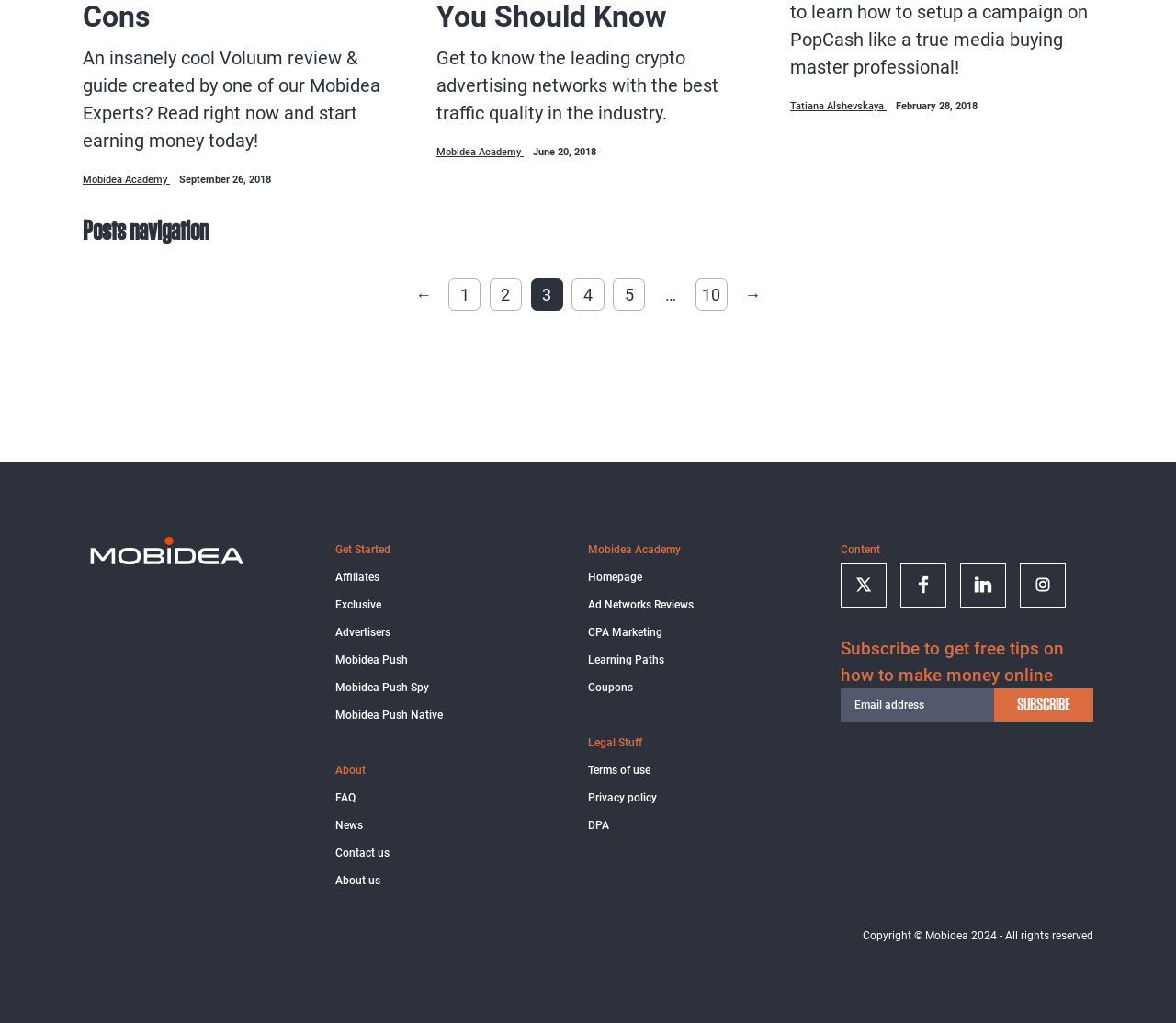What is the name of the academy mentioned on the webpage?
Based on the image, answer the question with a single word or brief phrase.

Mobidea Academy